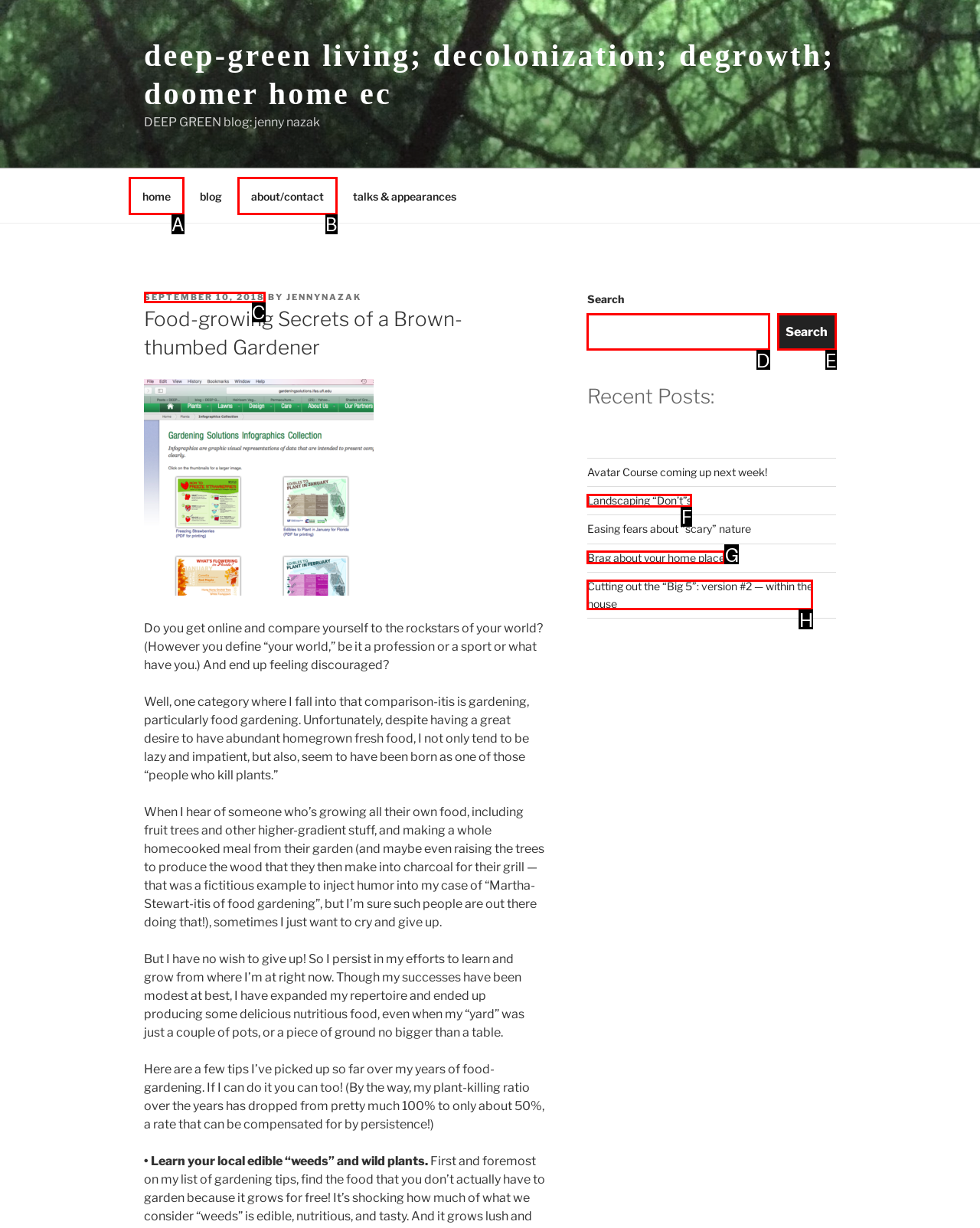Match the option to the description: Landscaping “Don’t”s
State the letter of the correct option from the available choices.

F